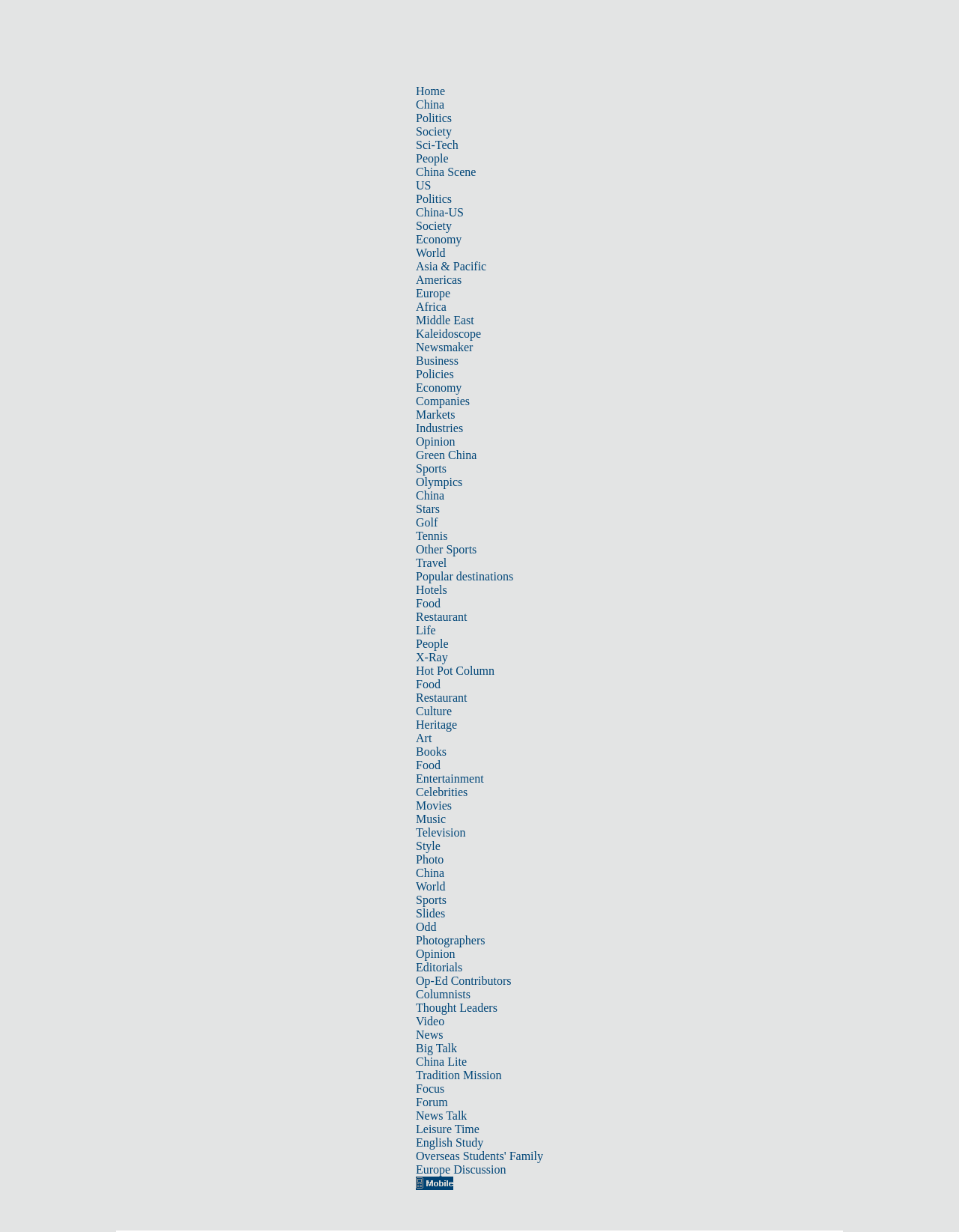Identify the bounding box coordinates of the element to click to follow this instruction: 'Click on the 'Business' link'. Ensure the coordinates are four float values between 0 and 1, provided as [left, top, right, bottom].

[0.434, 0.288, 0.478, 0.298]